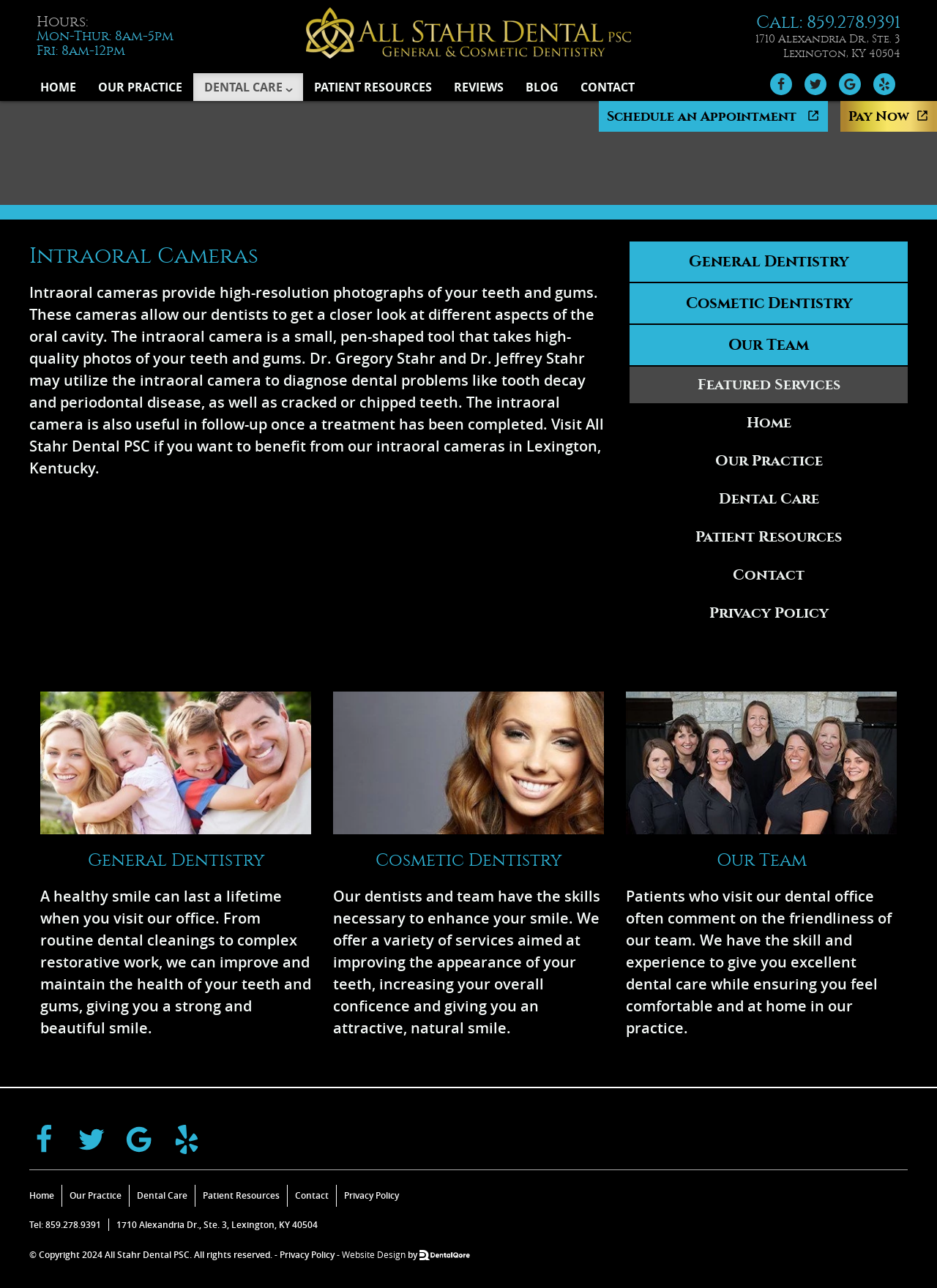Please locate the bounding box coordinates for the element that should be clicked to achieve the following instruction: "Click the Schedule an Appointment link". Ensure the coordinates are given as four float numbers between 0 and 1, i.e., [left, top, right, bottom].

[0.639, 0.078, 0.884, 0.102]